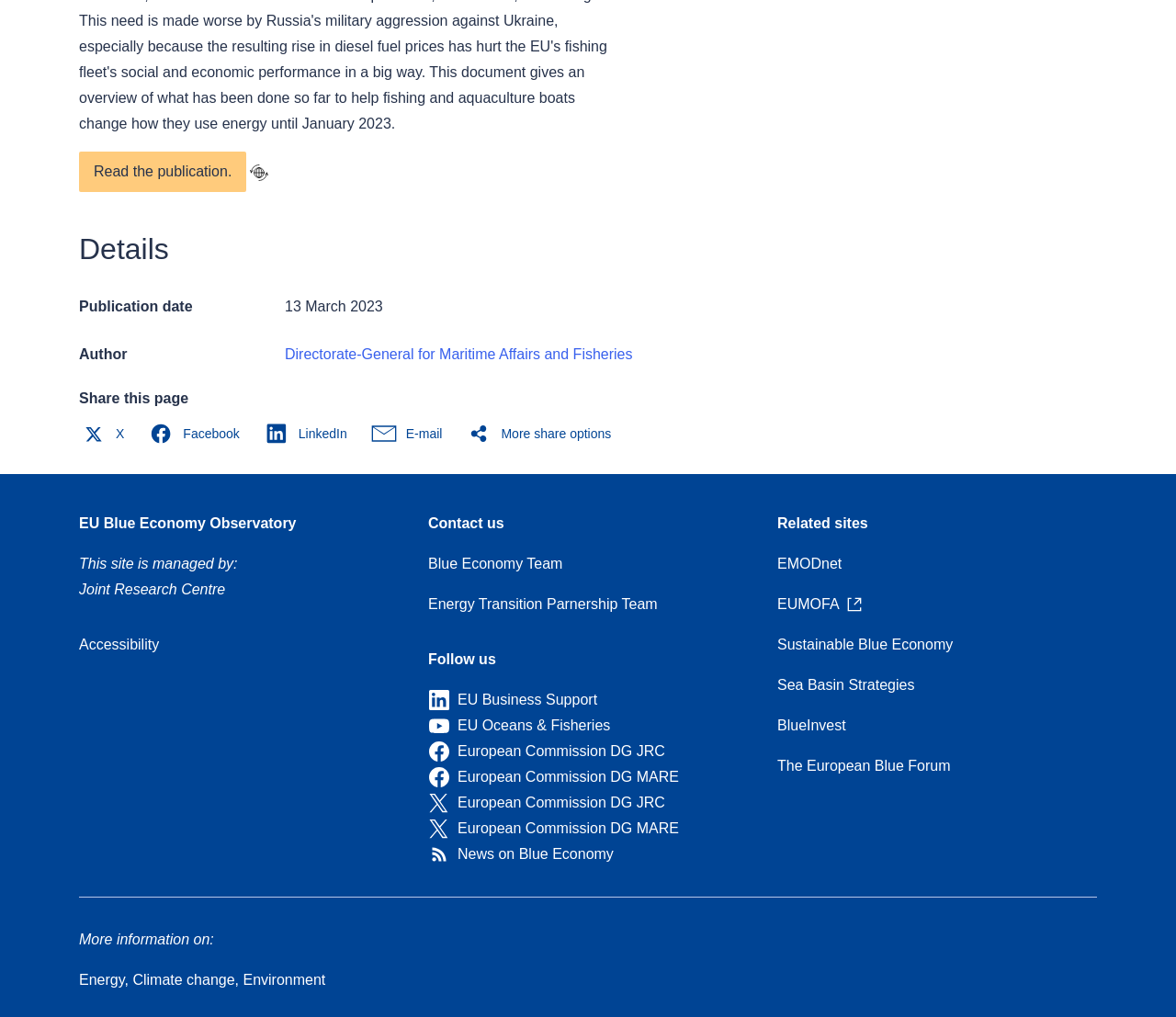Can you show the bounding box coordinates of the region to click on to complete the task described in the instruction: "Share this page on Facebook"?

[0.124, 0.412, 0.213, 0.441]